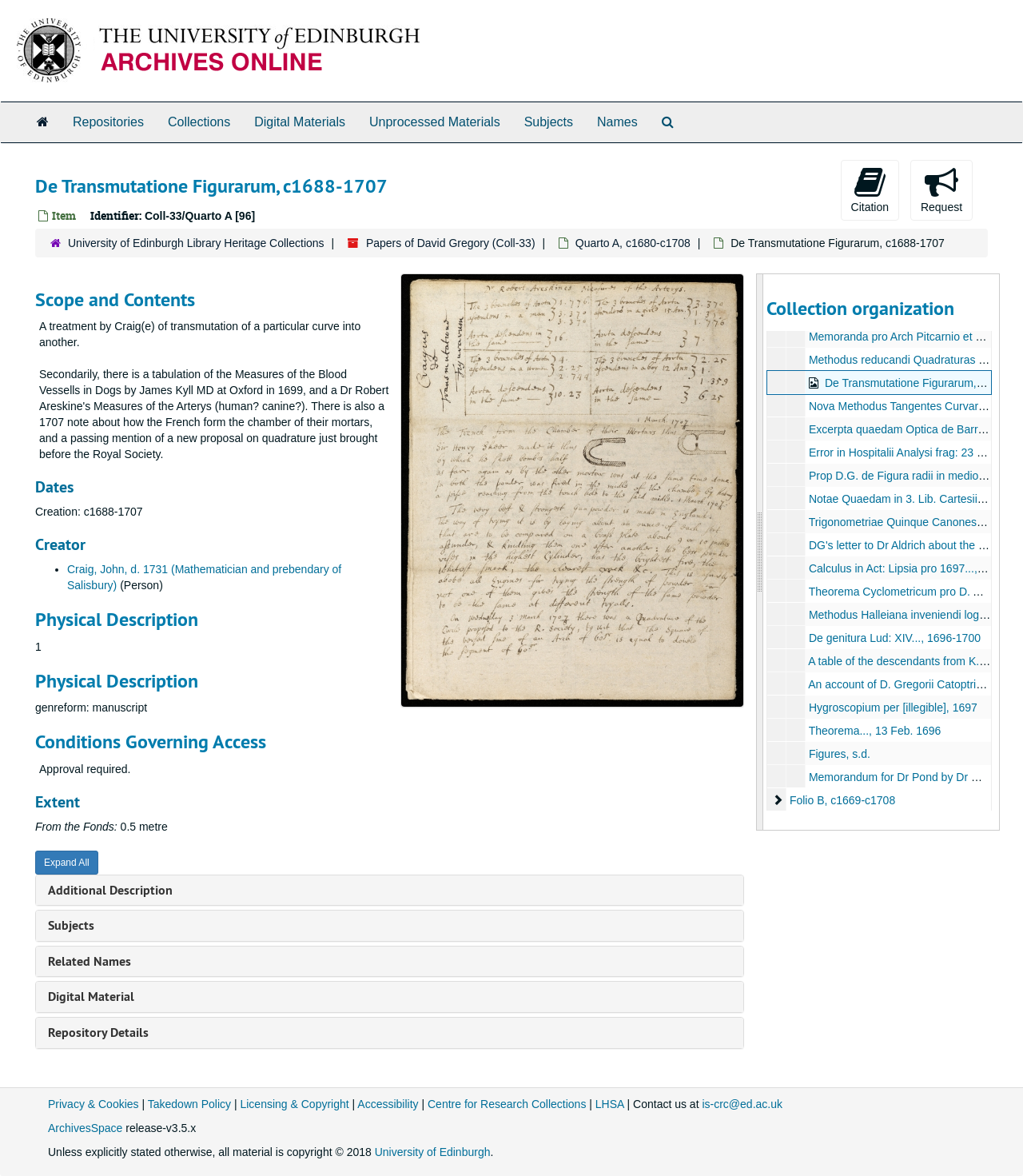Describe all the key features and sections of the webpage thoroughly.

This webpage is about the archival collection "De Transmutatione Figurarum, c1688-1707" from the University of Edinburgh Archive and Manuscript Collections. At the top, there is a navigation bar with links to the University of Edinburgh and Archives Space at Edinburgh. Below this, there is a top-level navigation menu with links to Repositories, Collections, Digital Materials, Unprocessed Materials, Subjects, and Names.

The main content of the page is divided into several sections. The first section displays the title "De Transmutatione Figurarum, c1688-1707" and provides an identifier "Coll-33/Quarto A [96]". Below this, there is a section with page actions, including buttons for citation and request.

The next section is a hierarchical navigation menu that provides links to the University of Edinburgh Library Heritage Collections, Papers of David Gregory, and Quarto A. This is followed by a figure with a link to a digital object.

The subsequent sections provide detailed information about the archival collection, including its scope and contents, dates, creator, physical description, conditions governing access, extent, and additional descriptions. These sections are organized with headings and include links to related names, subjects, and digital materials.

On the right side of the page, there is a list of collection organization items, including links to various manuscripts and documents, such as "Notata phys: et math: London...", "Libnitii dimensio circuli... M.S.", and "De curva a Tschurnhausio in exemplum sua methodi adducta".